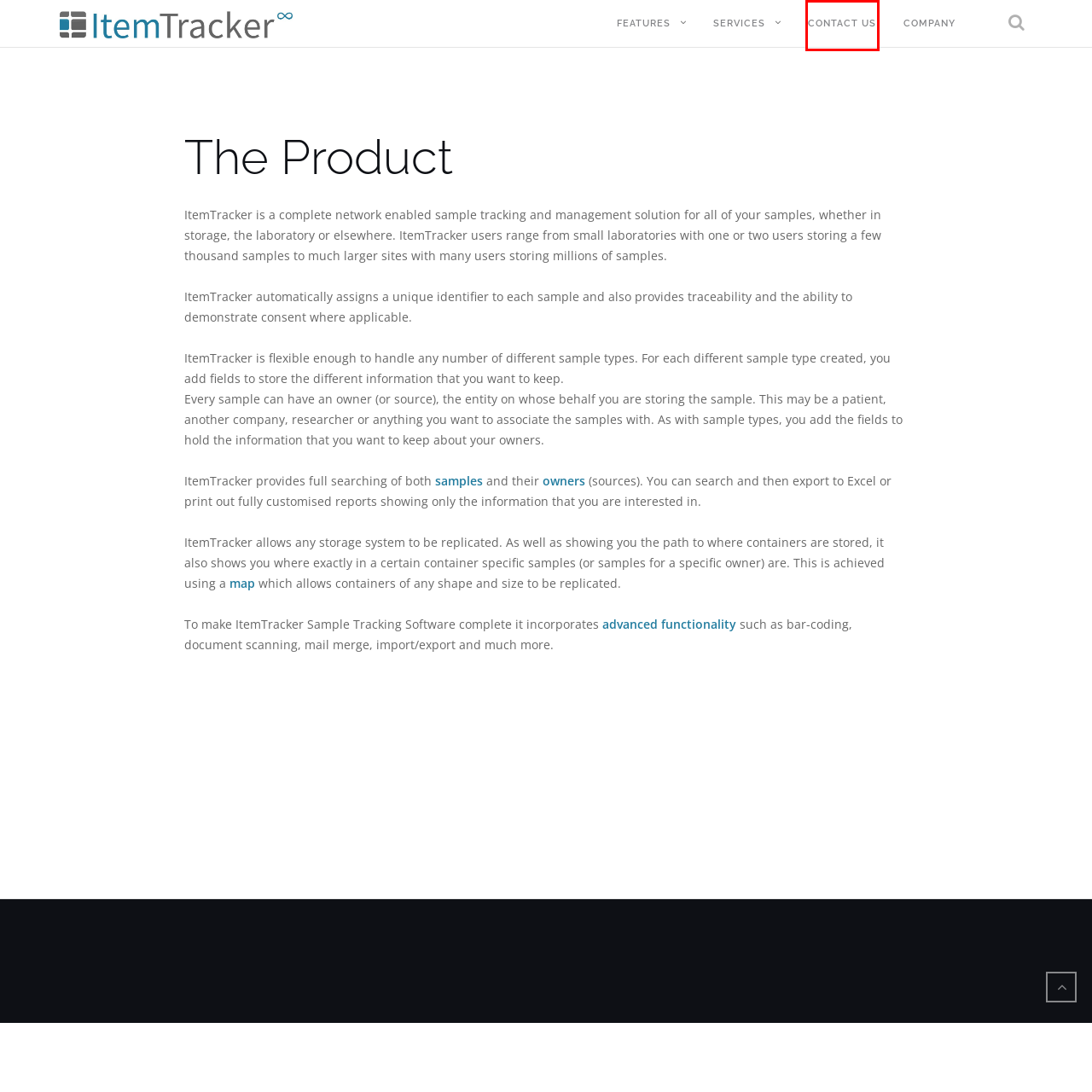You are given a screenshot depicting a webpage with a red bounding box around a UI element. Select the description that best corresponds to the new webpage after clicking the selected element. Here are the choices:
A. Services - ItemTracker
B. ItemTracker - Sample Management & Tracking Software
C. Contact Us - ItemTracker - Sample Management & Tracking
D. Owners - ItemTracker - Configurable To Track Sample Owners
E. Advanced Features - ItemTracker - Complete History Trail
F. Items - ItemTracker - Sample Management & Tracking
G. Map - ItemTracker - Map and Replicate Any Storage System
H. Company - ItemTracker - Sample Management & Tracking

C